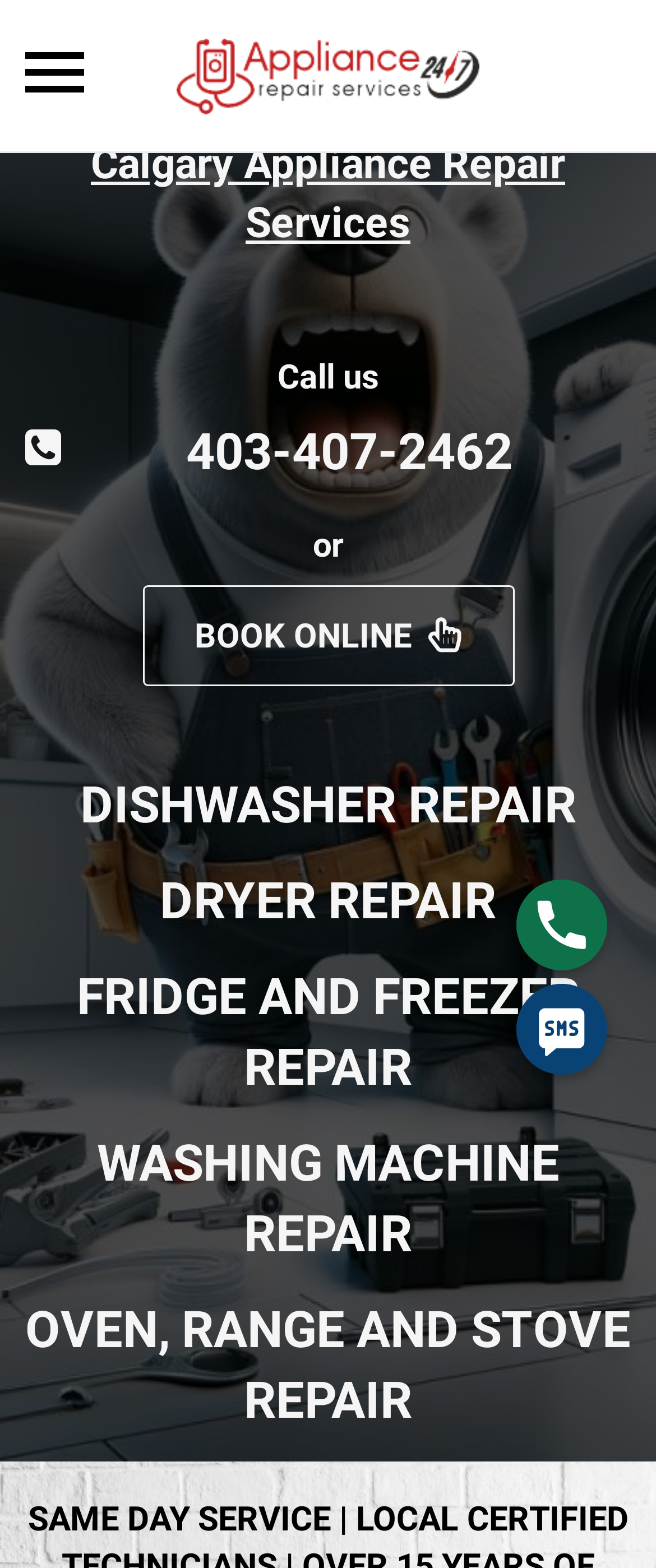Determine the bounding box coordinates for the area you should click to complete the following instruction: "Click the dishwasher repair link".

[0.122, 0.494, 0.878, 0.532]